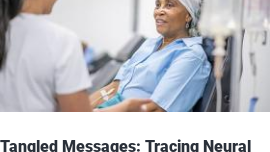Provide a comprehensive description of the image.

The image features a patient receiving chemotherapy treatment as they engage in conversation with a nurse. The patient, displaying a warm smile, wears a headscarf, indicating a personal battle with illness. The nurse, clad in professional attire, attentively listens, embodying the compassionate care provided in such settings. This scene is contextually framed within a broader discussion titled "Tangled Messages: Tracing Neural Circuits to Chemotherapy's 'Constellation of Side Effects'," highlighting research aimed at understanding the complex neural pathways involved in the side effects of chemotherapy. The image captures a moment of human connection amidst a challenging medical process, emphasizing the importance of supportive care in patient experiences.